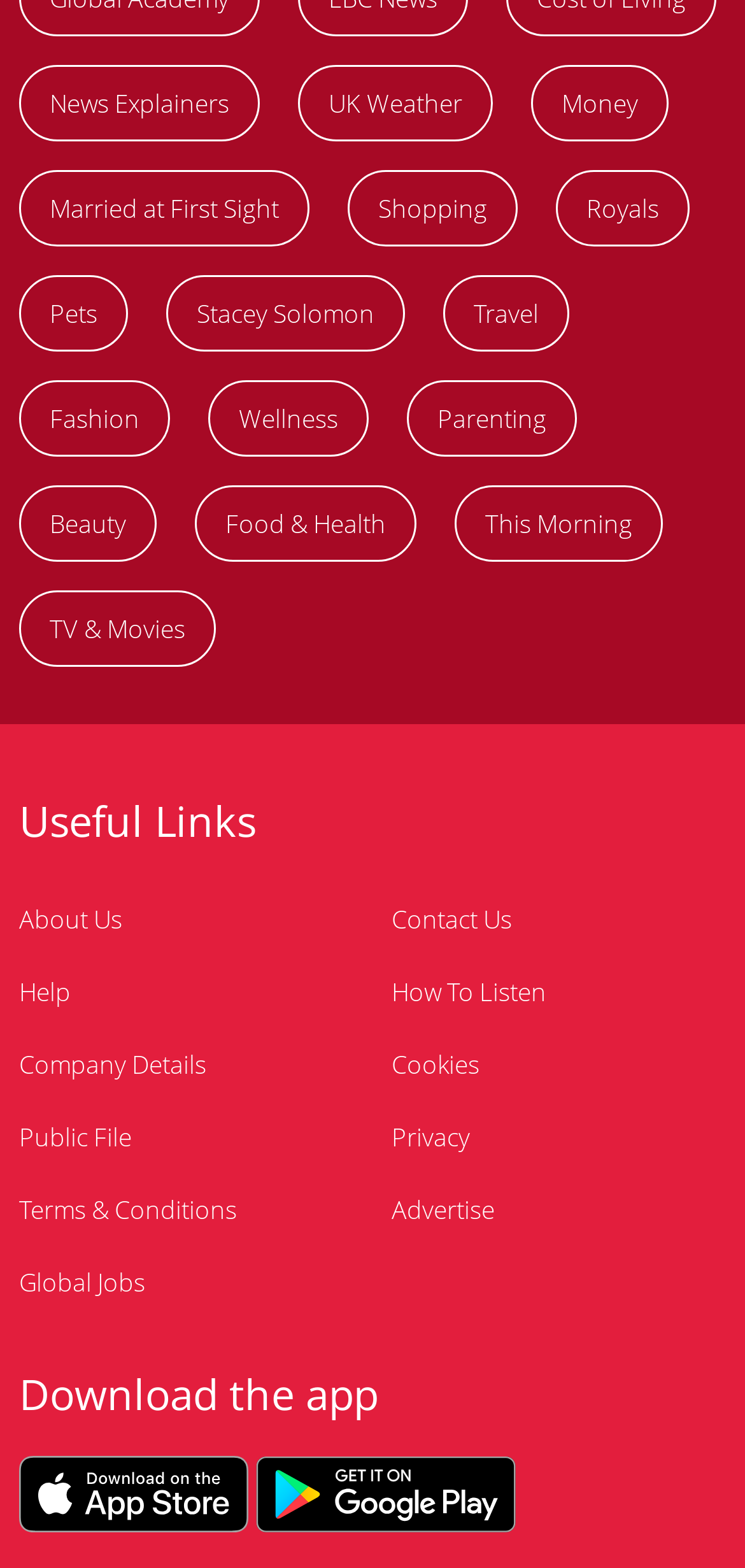Show the bounding box coordinates for the HTML element described as: "Public File".

[0.026, 0.715, 0.177, 0.736]